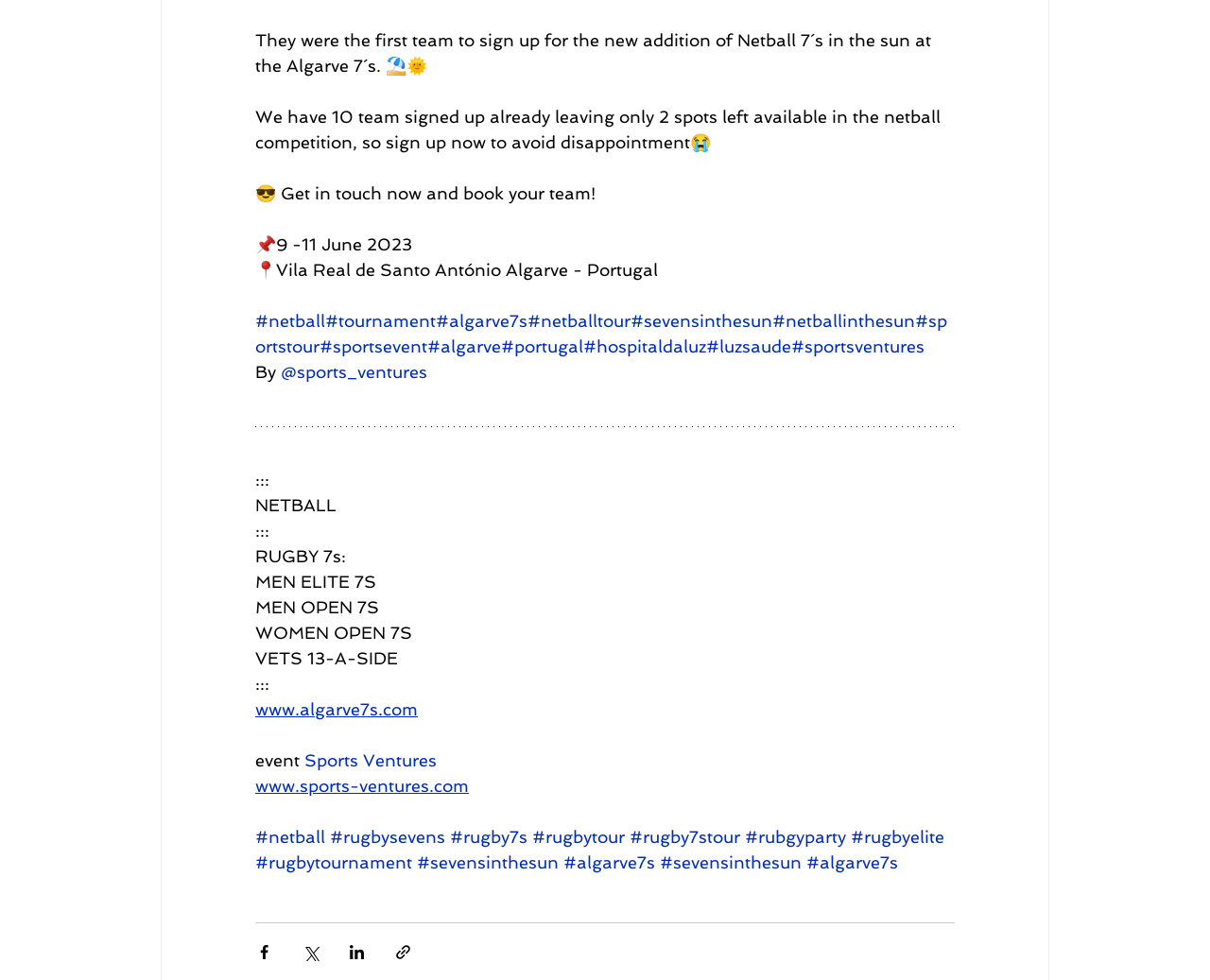Determine the bounding box coordinates of the region I should click to achieve the following instruction: "Check out the Sports Ventures link". Ensure the bounding box coordinates are four float numbers between 0 and 1, i.e., [left, top, right, bottom].

[0.252, 0.766, 0.361, 0.786]